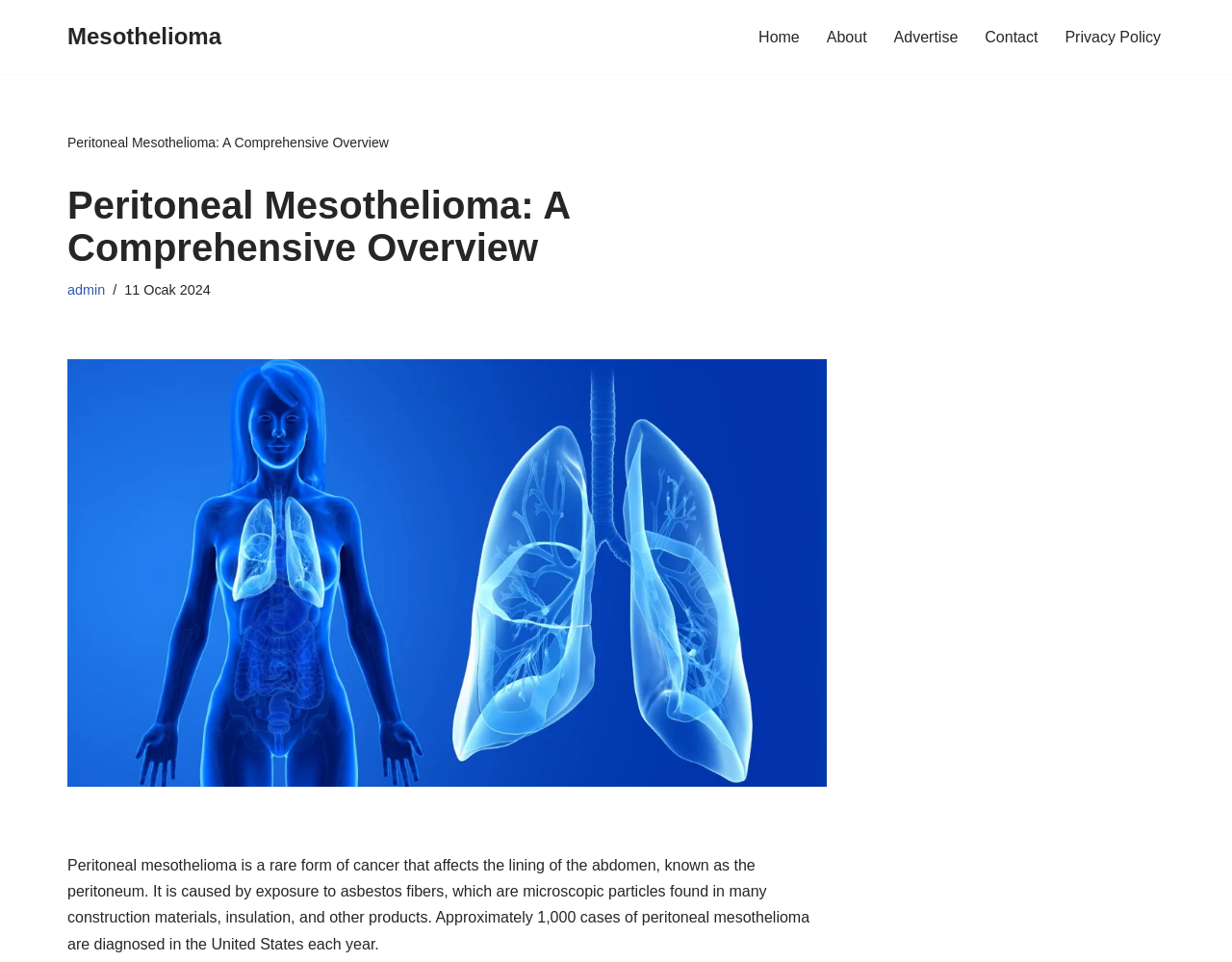Pinpoint the bounding box coordinates of the area that must be clicked to complete this instruction: "skip to main content".

[0.0, 0.032, 0.023, 0.052]